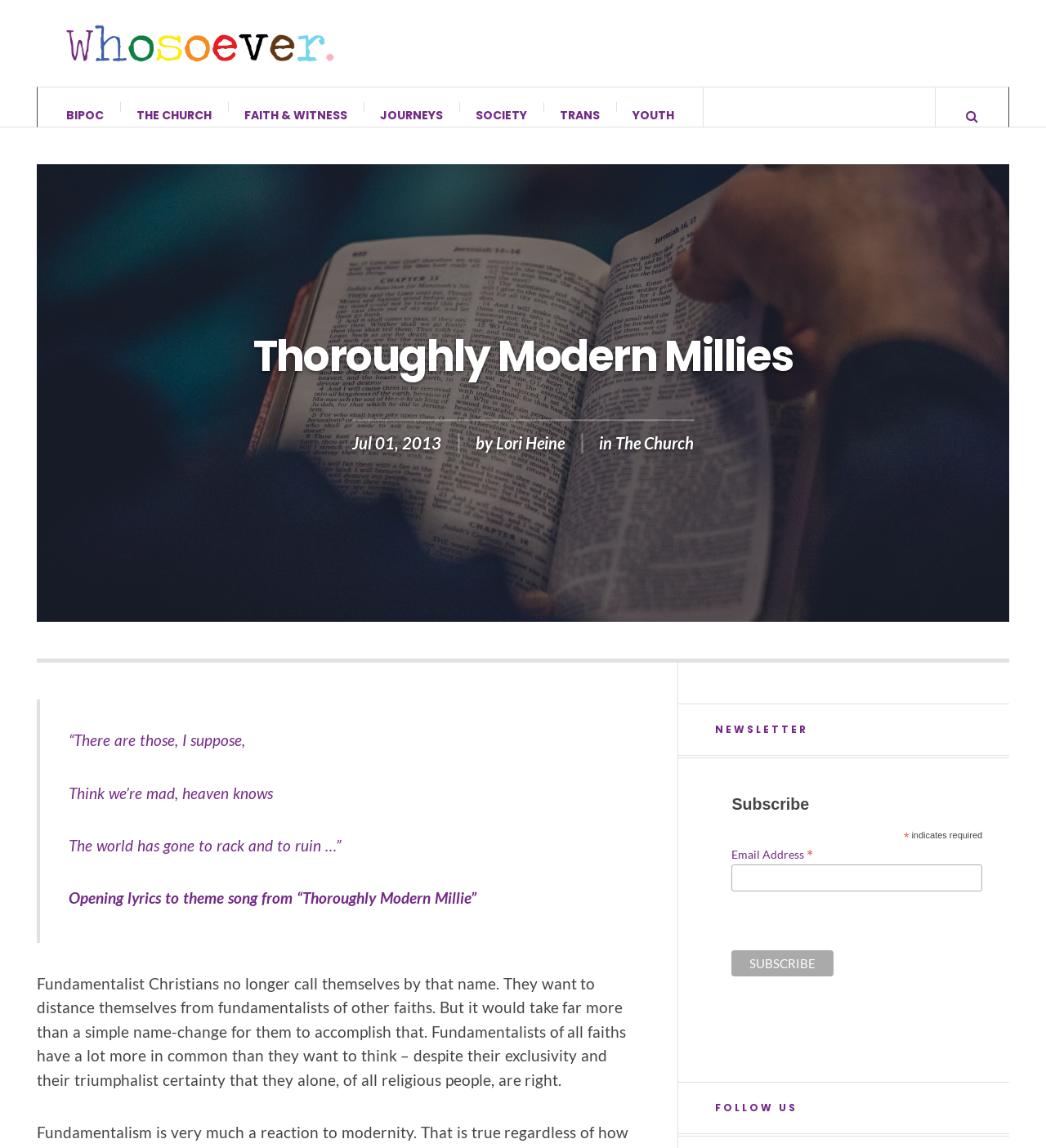Identify the bounding box coordinates for the UI element mentioned here: "Society". Provide the coordinates as four float values between 0 and 1, i.e., [left, top, right, bottom].

[0.439, 0.076, 0.52, 0.124]